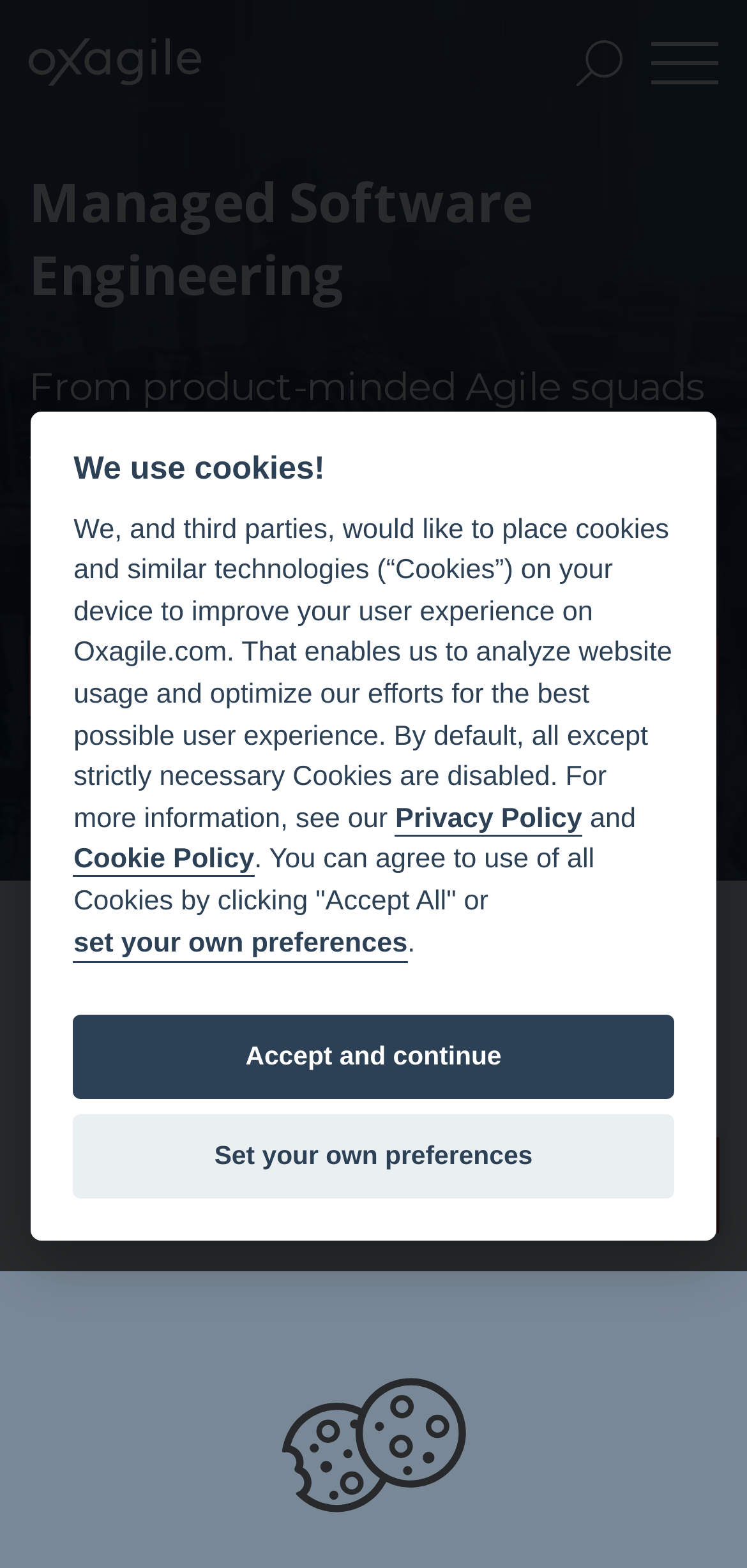Determine the bounding box coordinates for the HTML element described here: "set your own preferences".

[0.098, 0.592, 0.546, 0.614]